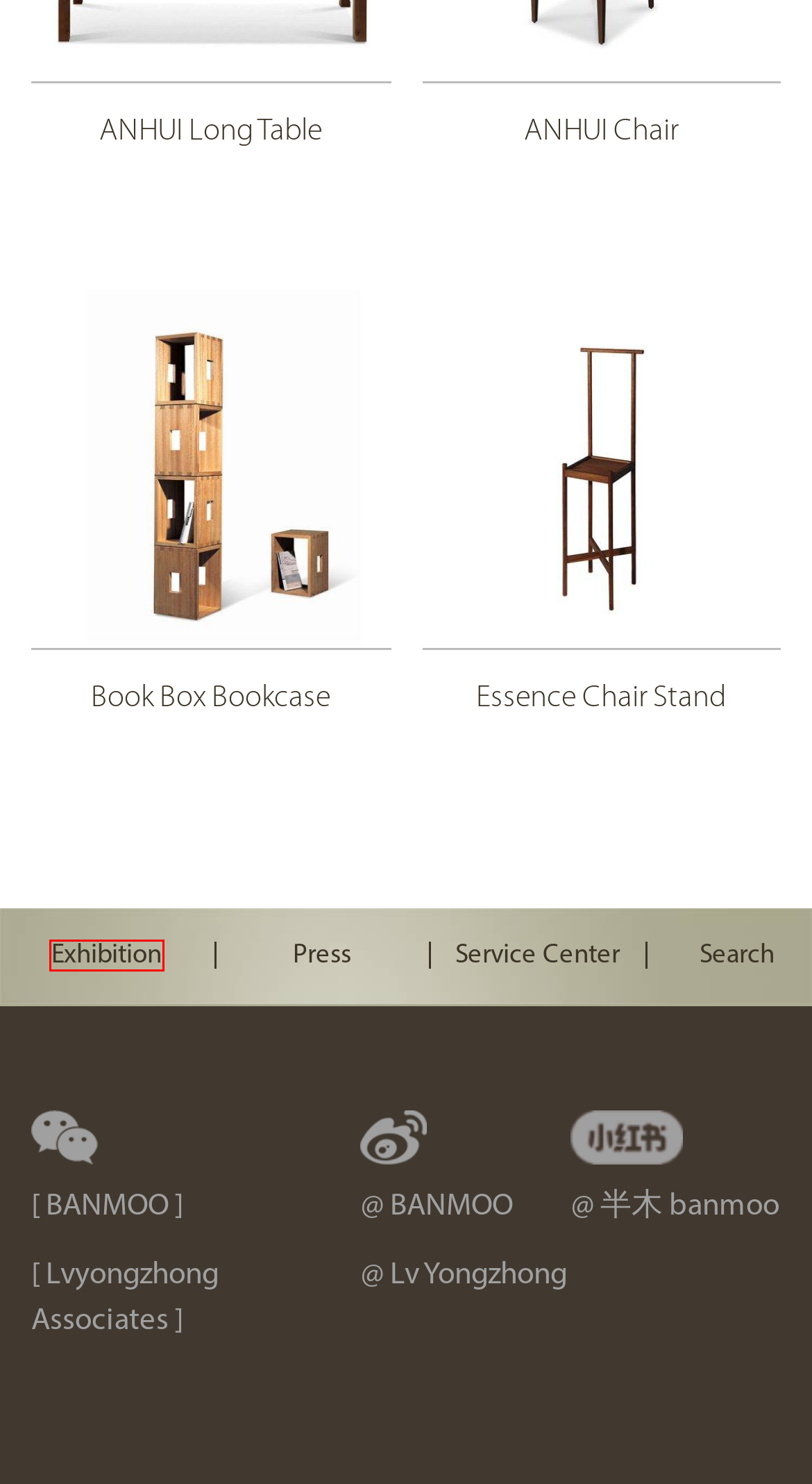You’re provided with a screenshot of a webpage that has a red bounding box around an element. Choose the best matching webpage description for the new page after clicking the element in the red box. The options are:
A. Service Center – 半木BANMOO – 新中式, 原创, 实木家具, 高端家具
B. Essence Chair Stand – 半木BANMOO – 新中式, 原创, 实木家具, 高端家具
C. Book Box Bookcase – 半木BANMOO – 新中式, 原创, 实木家具, 高端家具
D. Exhibition – 半木BANMOO – 新中式, 原创, 实木家具, 高端家具
E. Sina Visitor System
F. 小红书
G. Showroom – 半木BANMOO – 新中式, 原创, 实木家具, 高端家具
H. Press – 半木BANMOO – 新中式, 原创, 实木家具, 高端家具

D